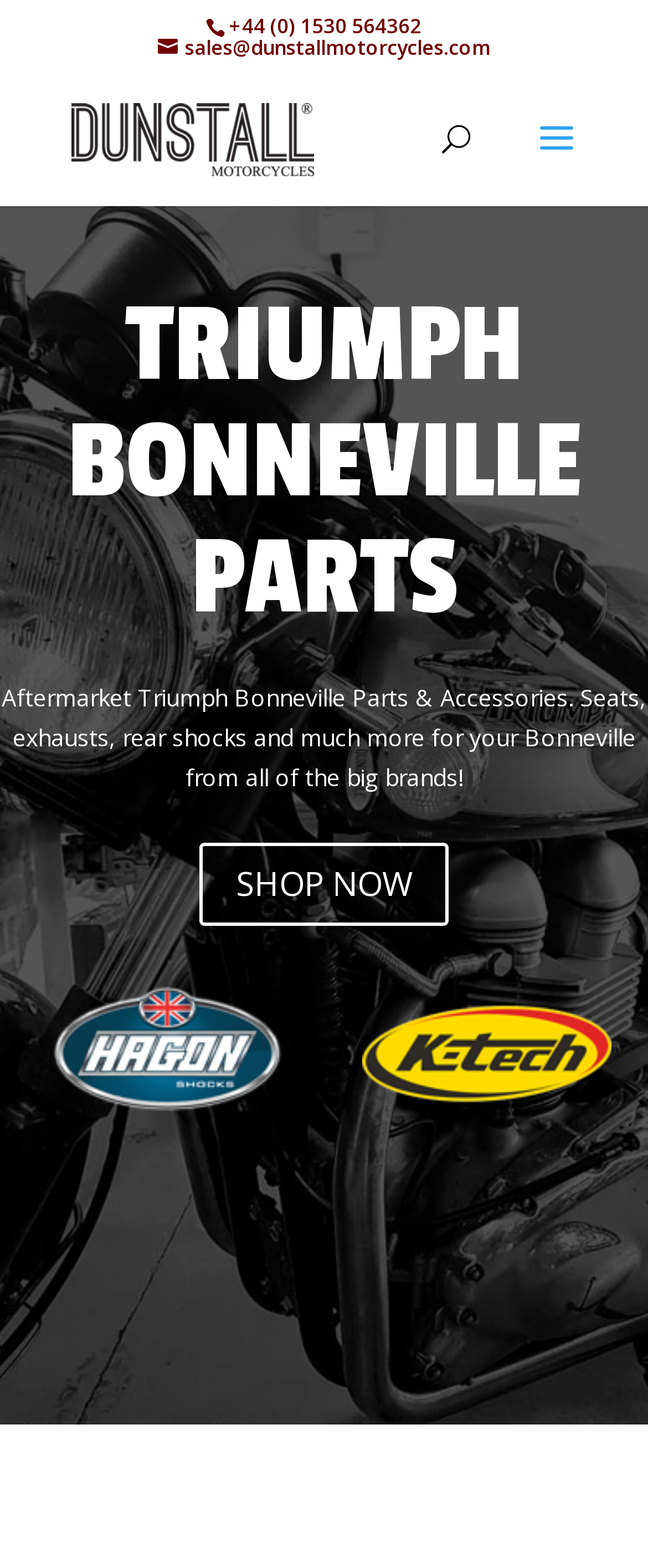Can you locate the main headline on this webpage and provide its text content?

TRIUMPH BONNEVILLE PARTS